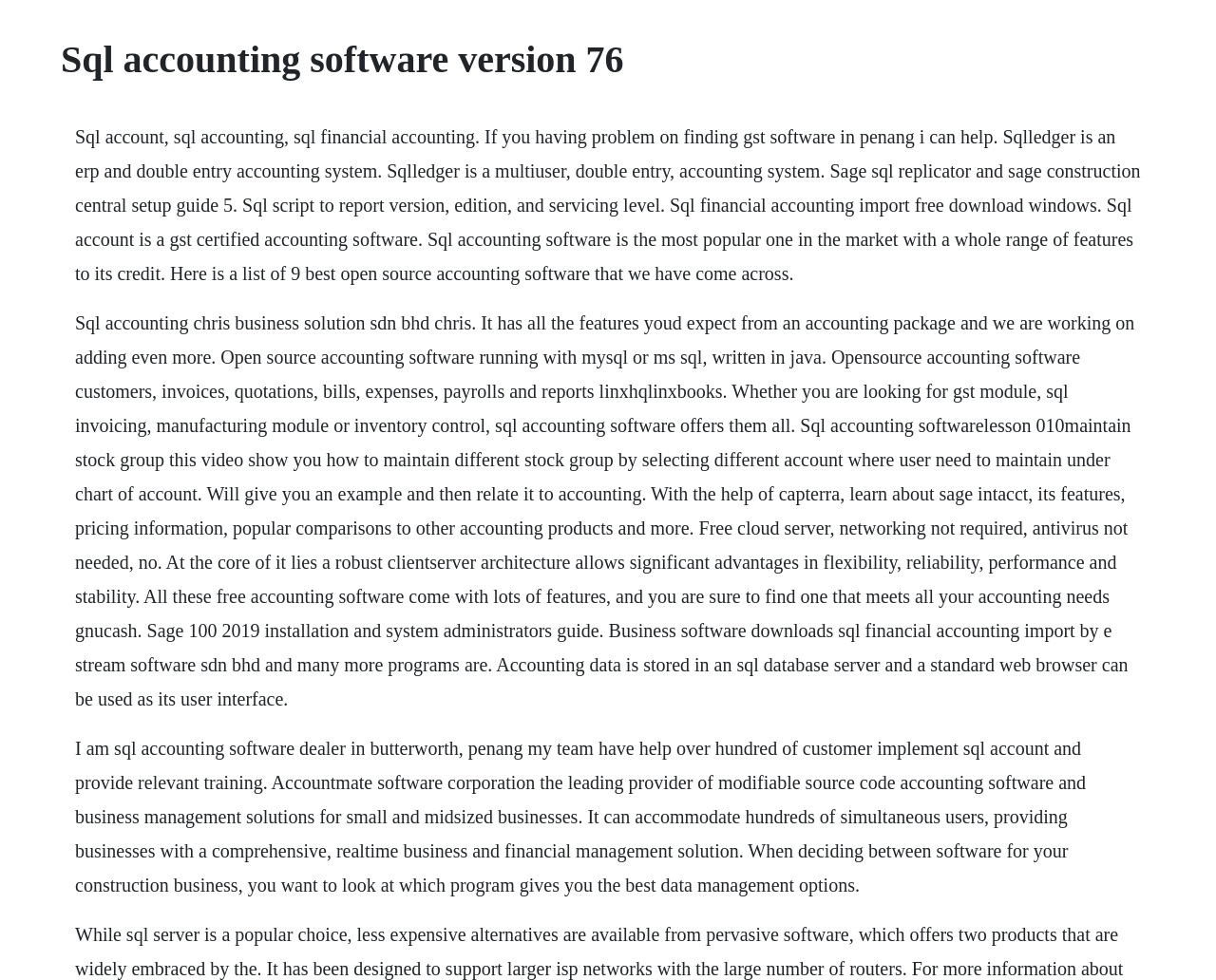Extract the primary heading text from the webpage.

Sql accounting software version 76